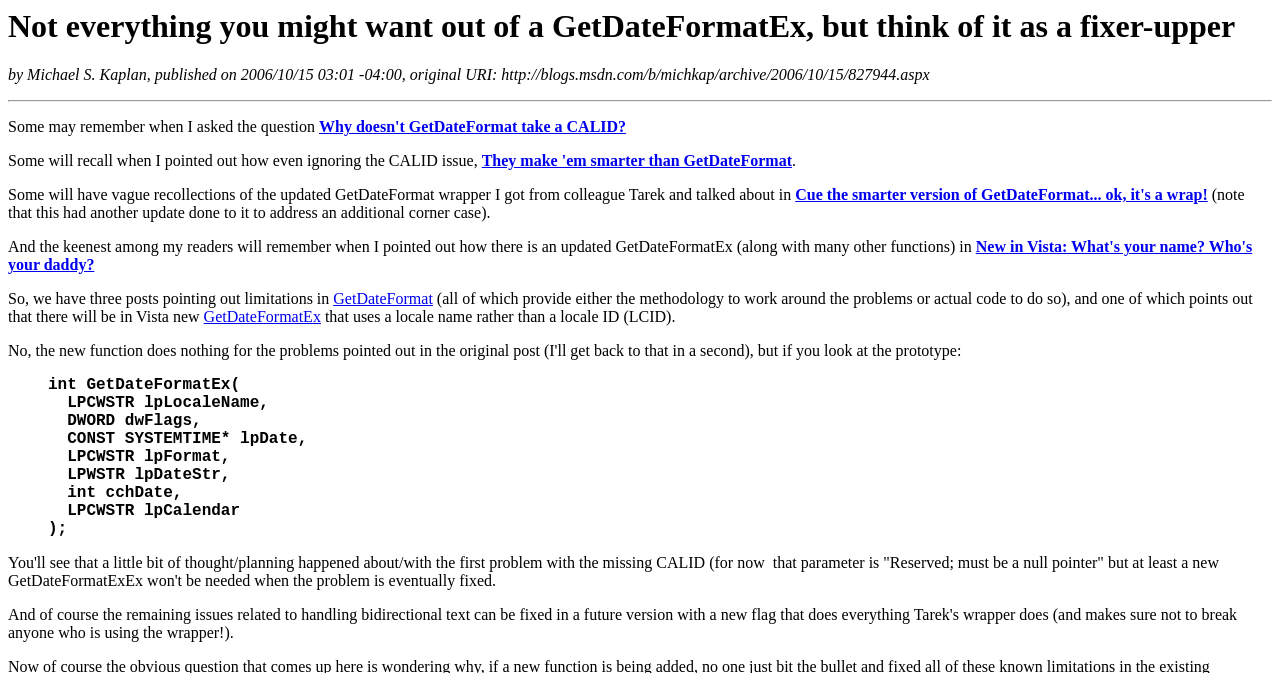Extract the bounding box coordinates for the UI element described as: "GetDateFormatEx".

[0.159, 0.458, 0.251, 0.484]